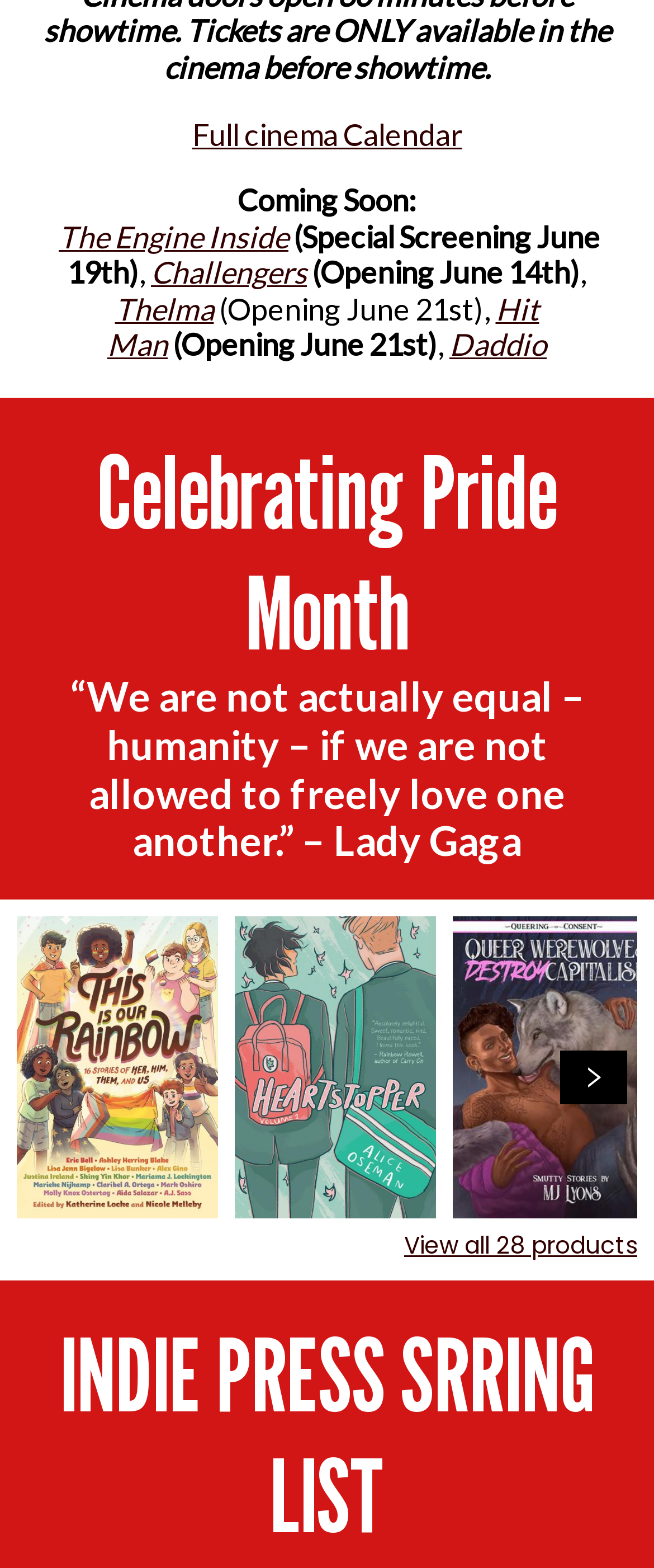What is the theme of the current month?
Using the information from the image, give a concise answer in one word or a short phrase.

Pride Month